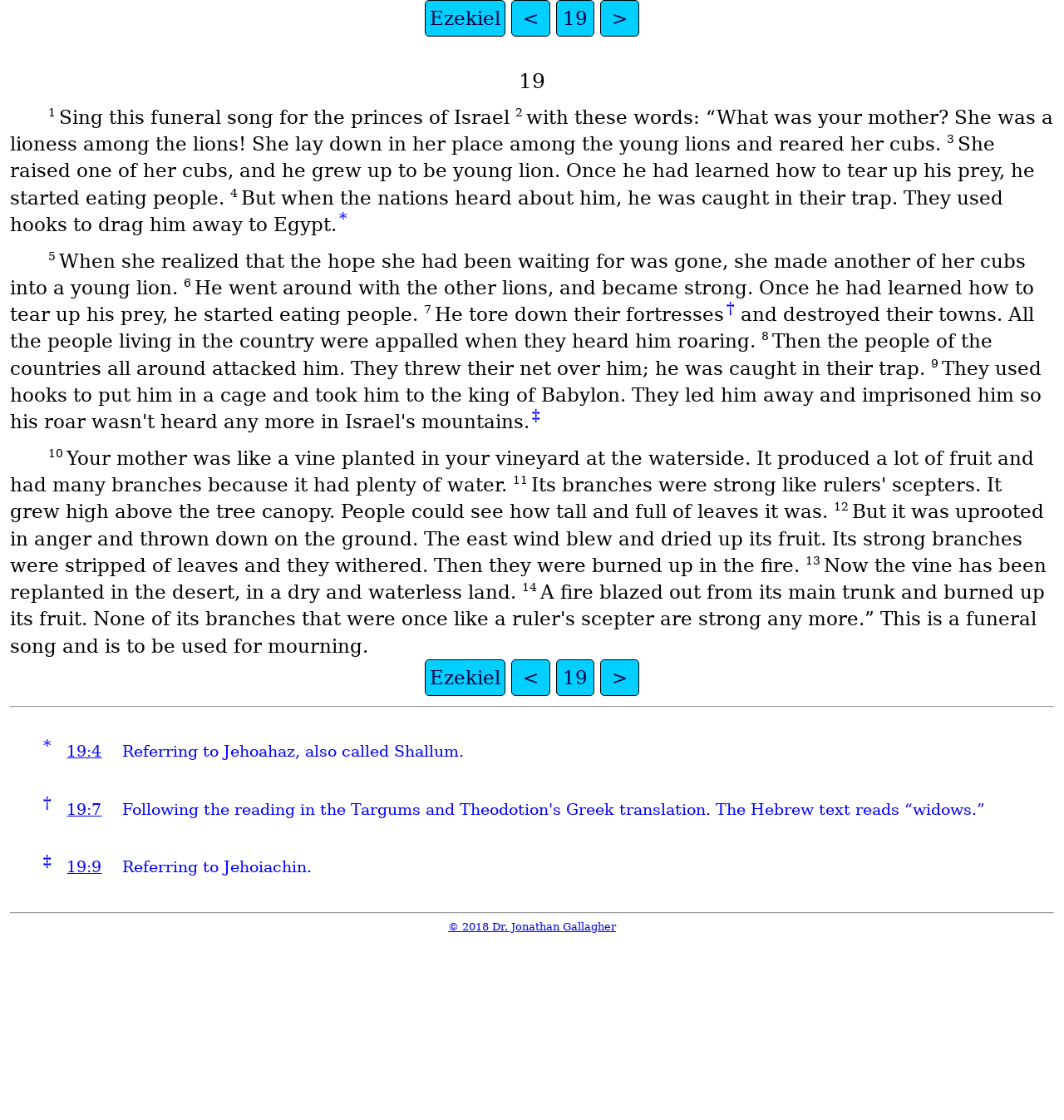Find the bounding box coordinates for the element described here: "placeholder="Message..."".

None